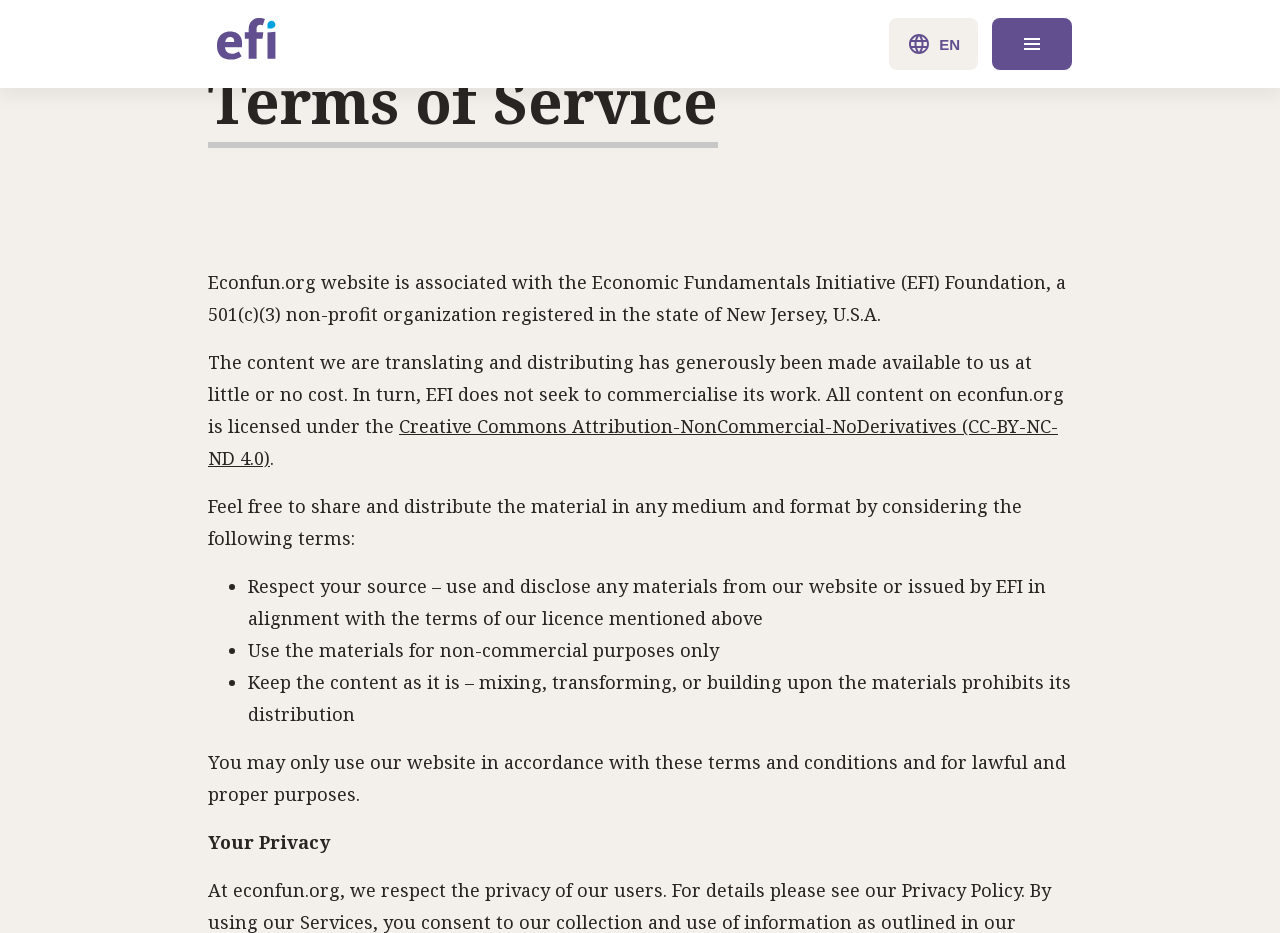What is the restriction on using the materials from this website?
Could you please answer the question thoroughly and with as much detail as possible?

The term 'Keep the content as it is – mixing, transforming, or building upon the materials prohibits its distribution' implies that one of the restrictions on using the materials from this website is that they cannot be mixed, transformed, or built upon.